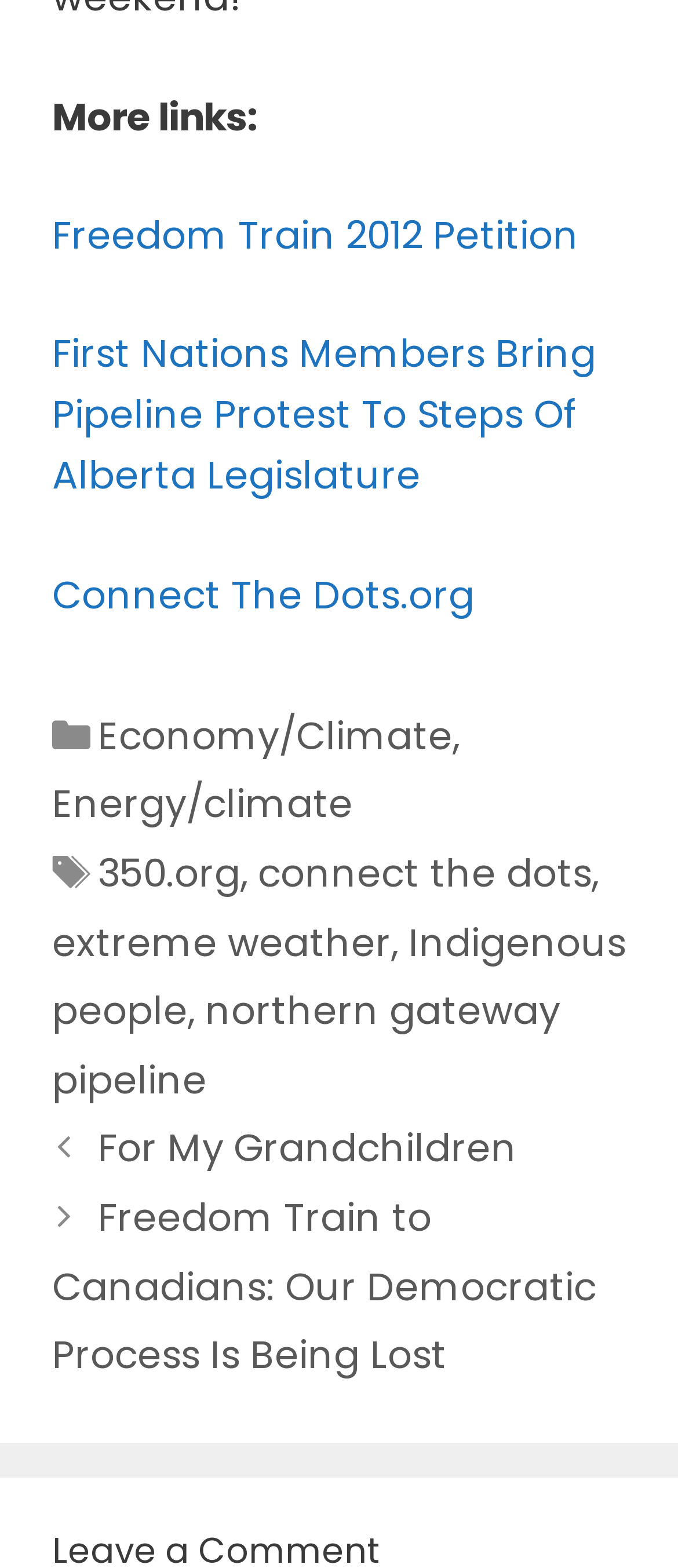Please predict the bounding box coordinates (top-left x, top-left y, bottom-right x, bottom-right y) for the UI element in the screenshot that fits the description: Freedom Train 2012 Petition

[0.077, 0.133, 0.854, 0.167]